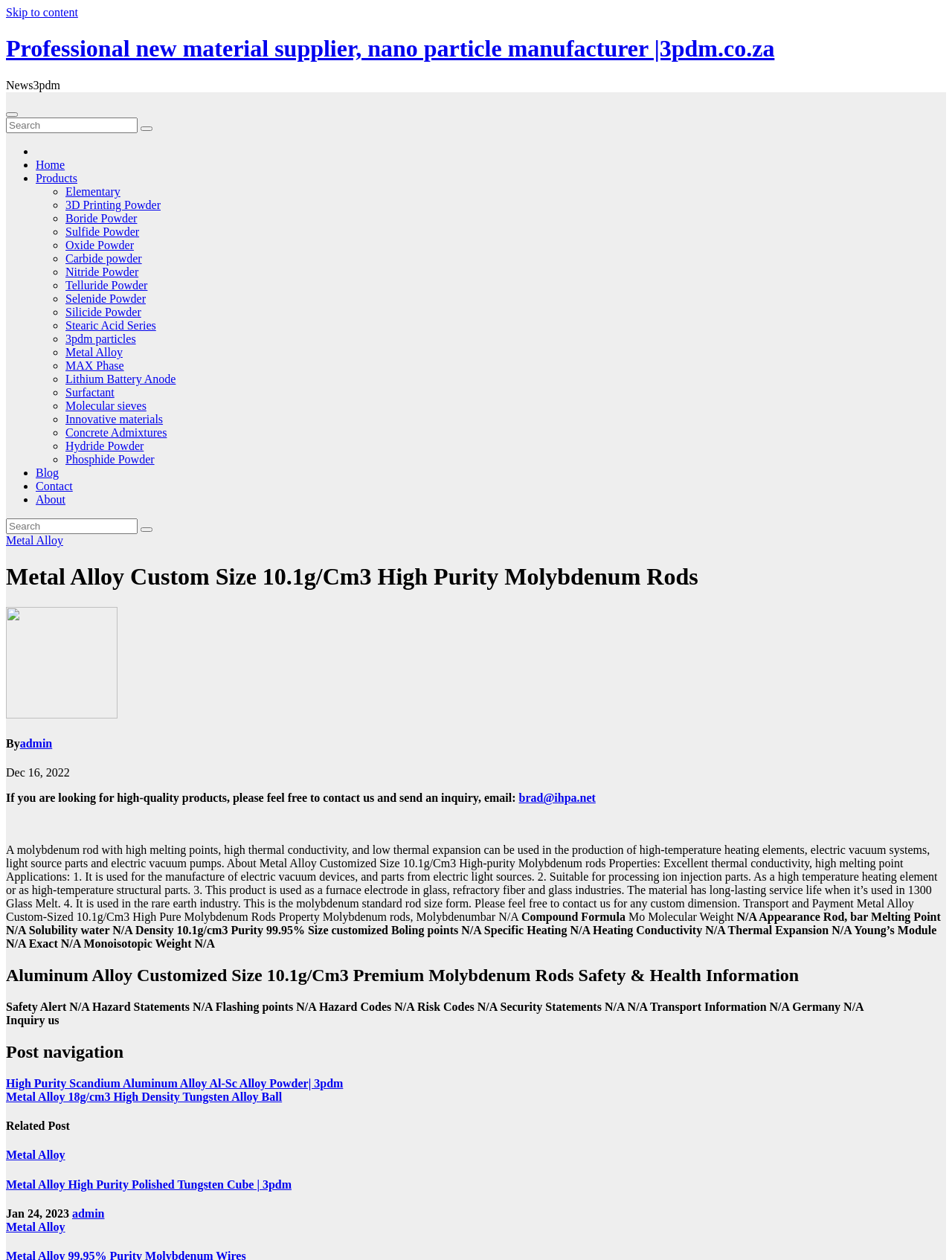Please answer the following query using a single word or phrase: 
What is the application of the molybdenum rod in the glass industry?

Furnace electrode